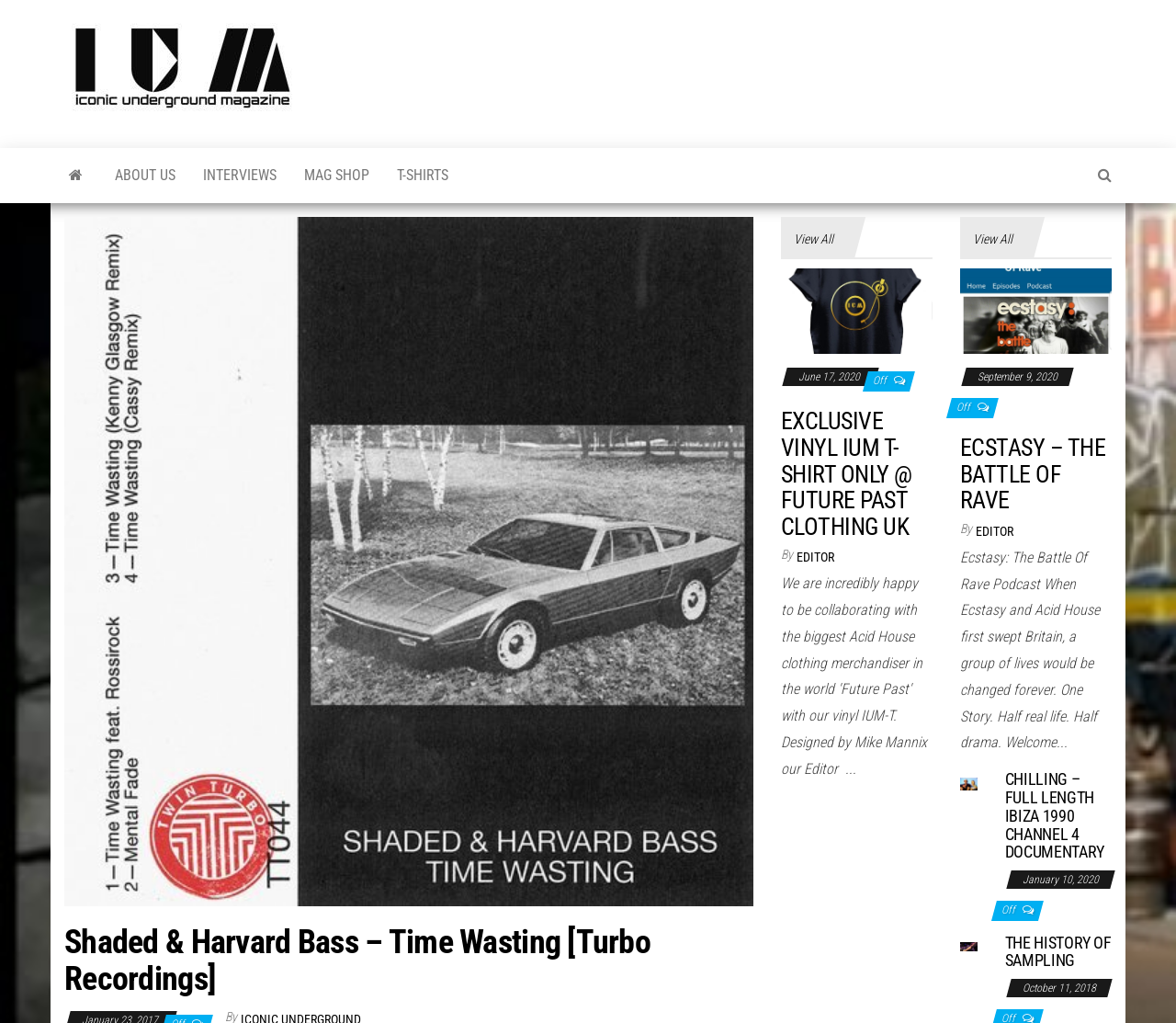Please identify the bounding box coordinates of where to click in order to follow the instruction: "Click on Iconic Underground Magazine".

[0.055, 0.056, 0.255, 0.073]